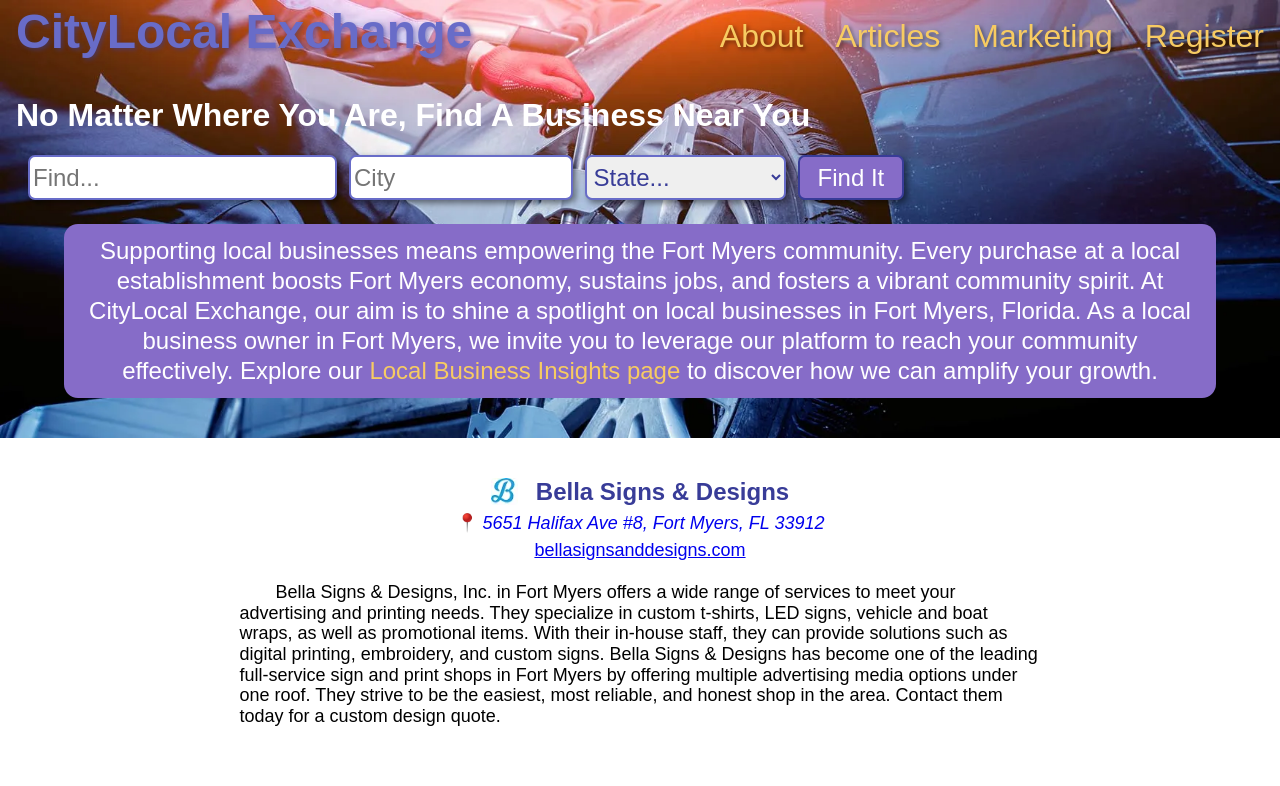Using the element description provided, determine the bounding box coordinates in the format (top-left x, top-left y, bottom-right x, bottom-right y). Ensure that all values are floating point numbers between 0 and 1. Element description: Marketing

[0.76, 0.023, 0.869, 0.07]